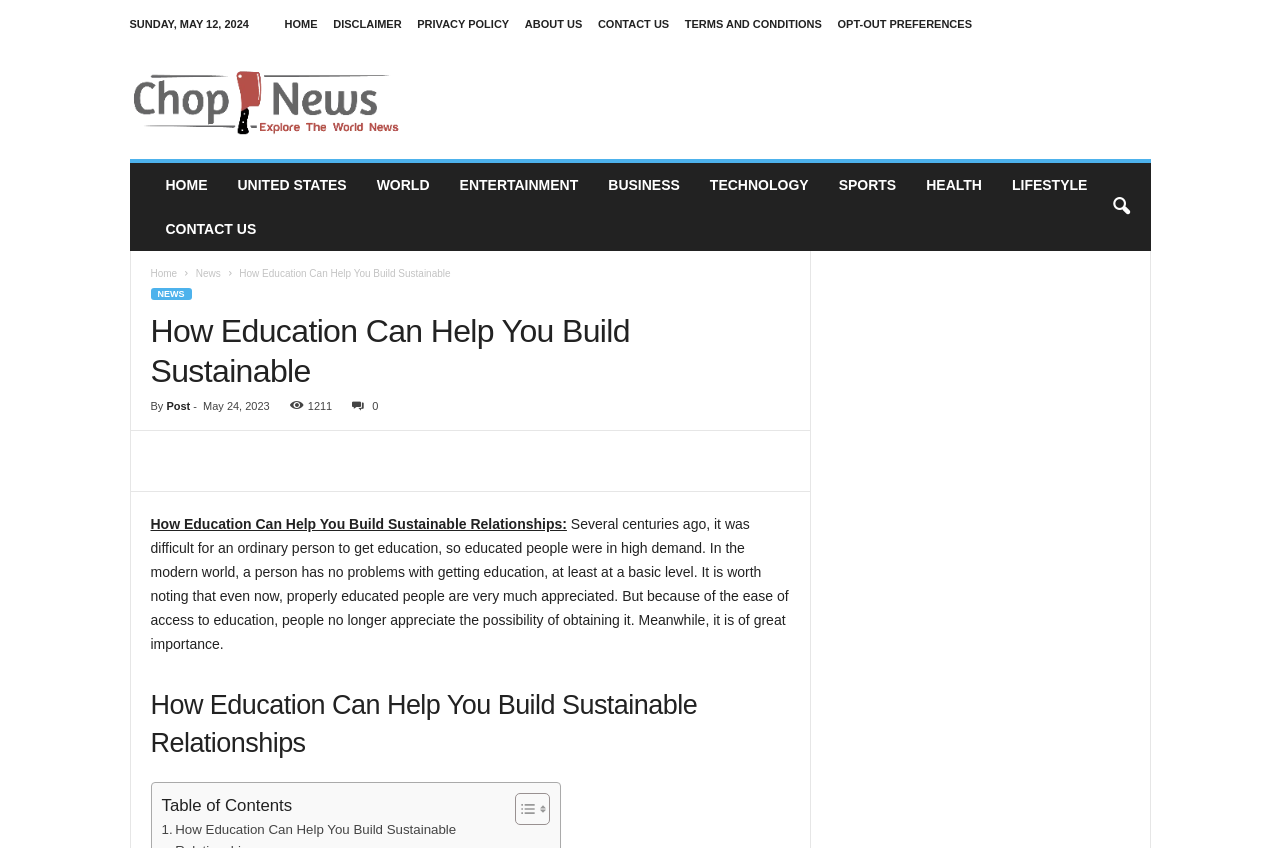What is the main topic of the article?
Use the image to give a comprehensive and detailed response to the question.

I determined the main topic of the article by reading the title and the first few sentences. The article appears to be discussing the importance of education and how it can help build sustainable relationships.